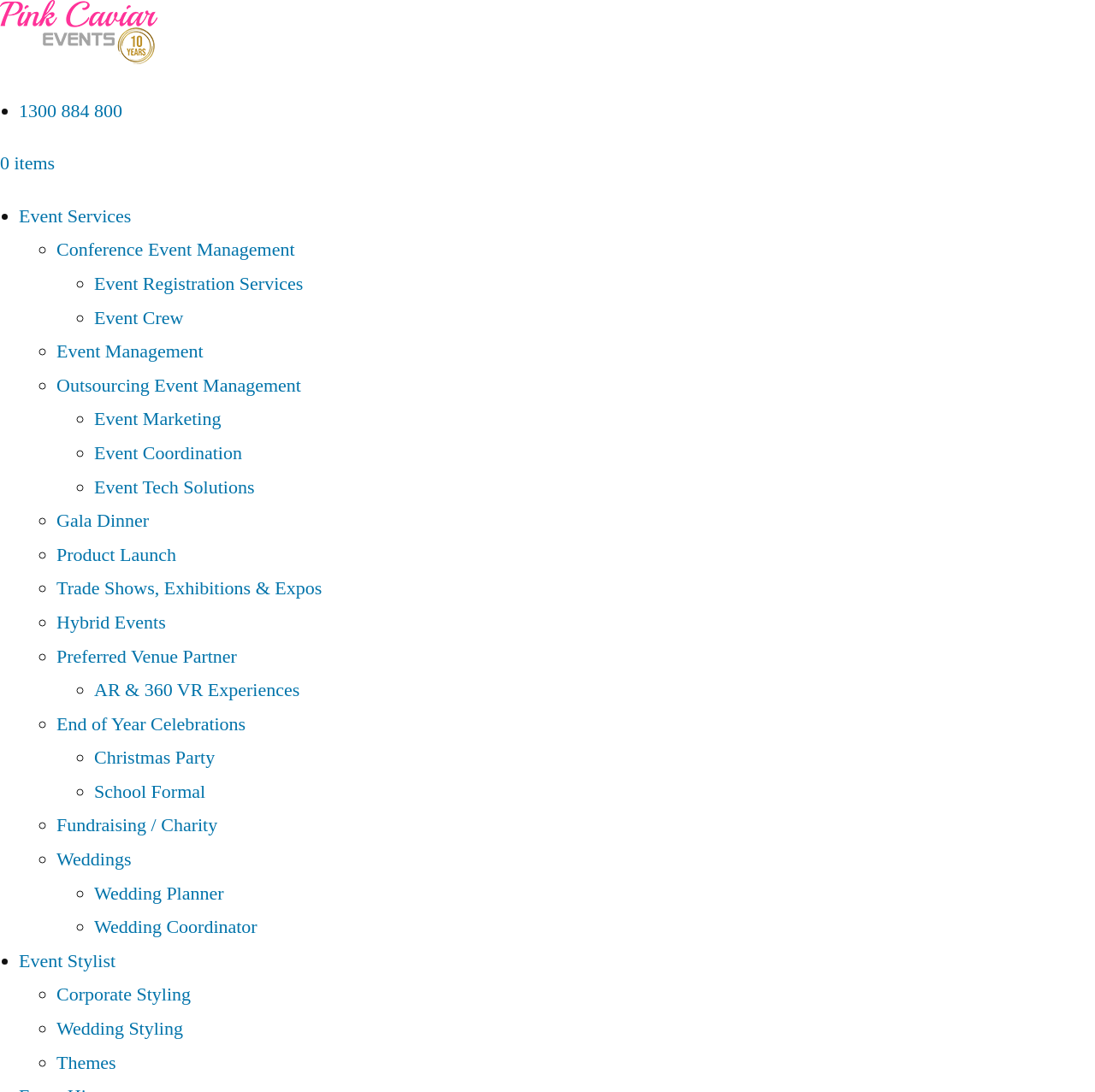From the screenshot, find the bounding box of the UI element matching this description: "September 12, 2019December 23, 2021". Supply the bounding box coordinates in the form [left, top, right, bottom], each a float between 0 and 1.

None